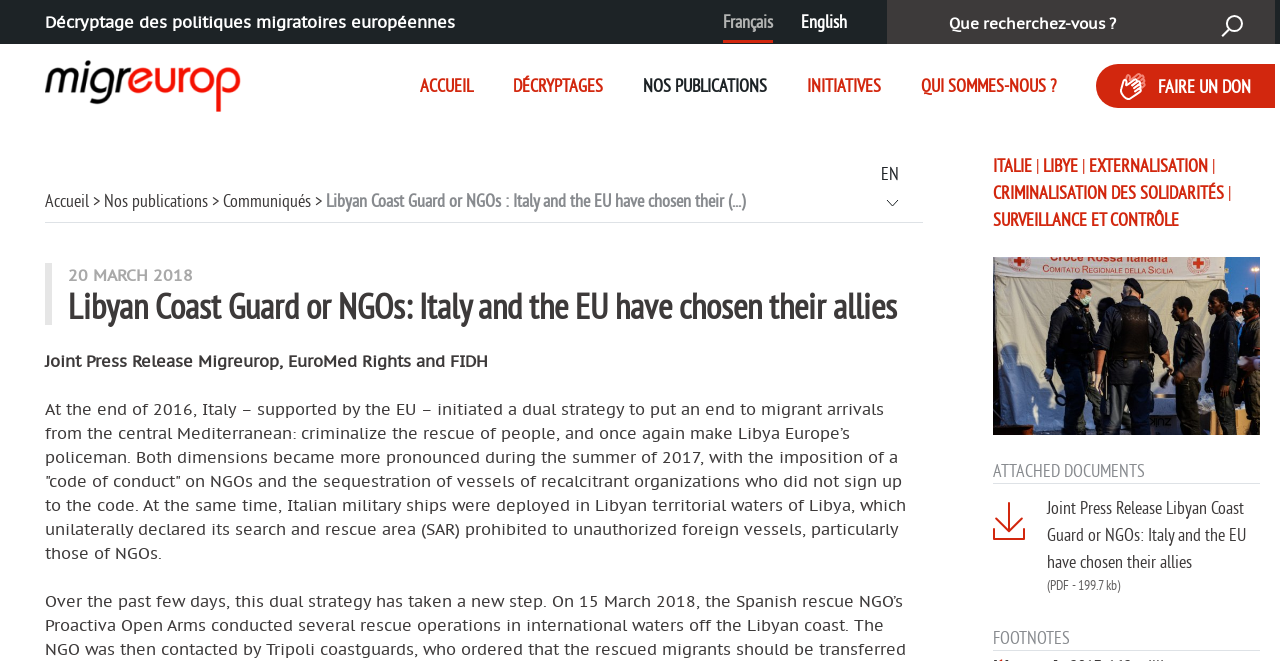Determine the bounding box coordinates of the element that should be clicked to execute the following command: "Go to home page".

[0.312, 0.097, 0.385, 0.162]